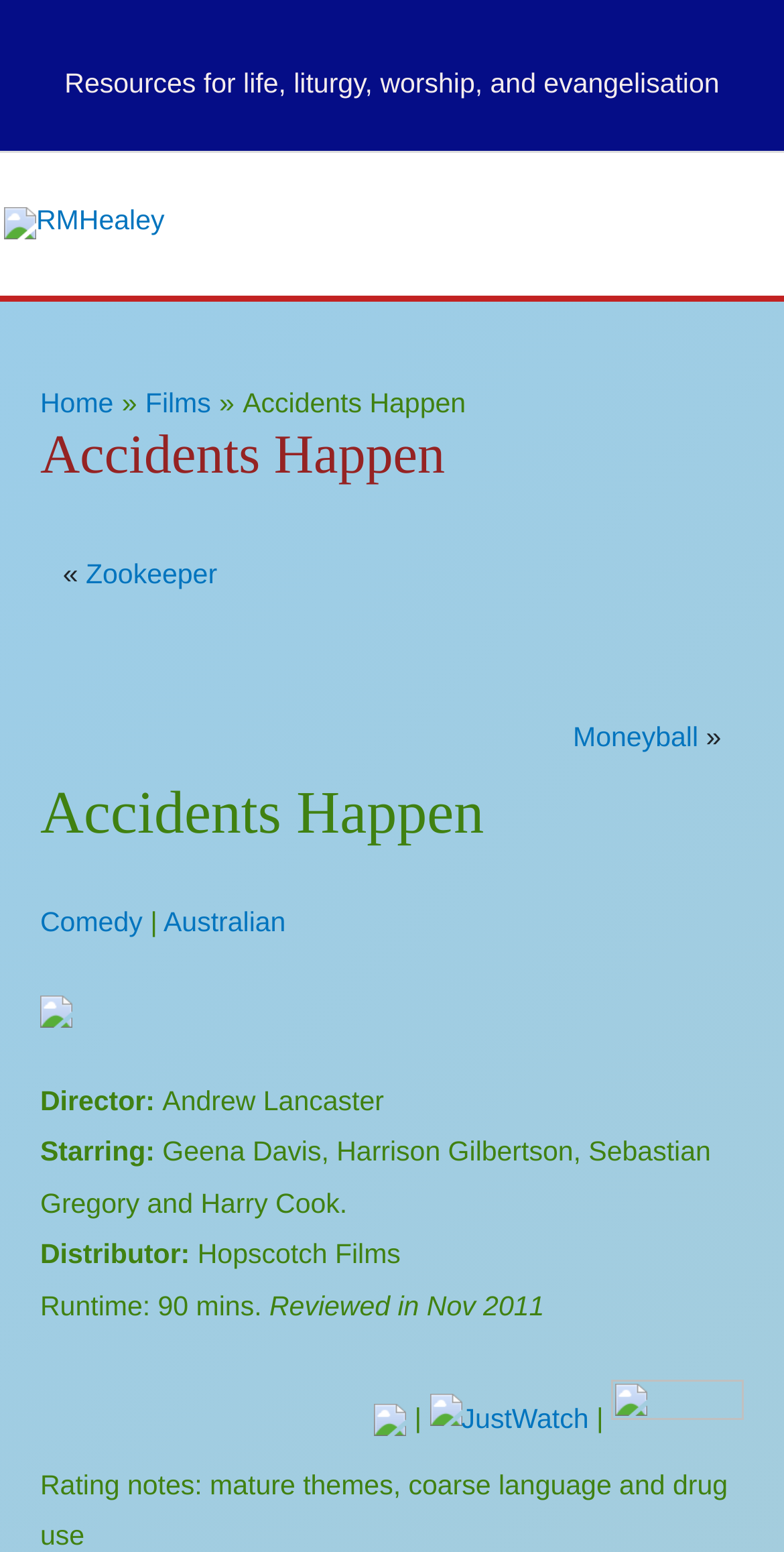What is the name of the website?
Could you please answer the question thoroughly and with as much detail as possible?

The name of the website can be found in the top-left corner of the webpage, where it says 'Accidents Happen – RMHealey'. This suggests that the website is owned or operated by RMHealey.